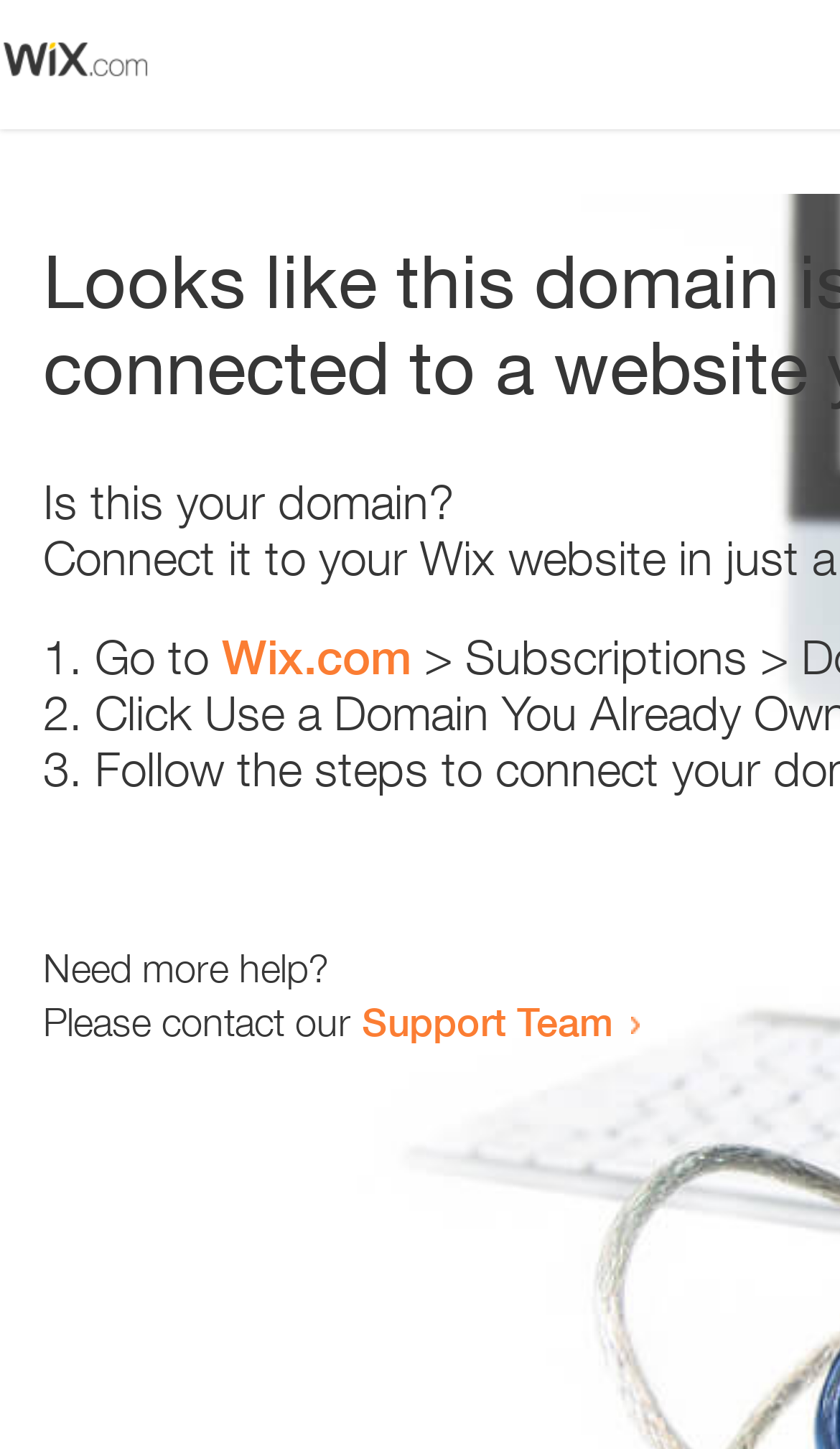What is the link text at the bottom of the page?
Refer to the image and provide a one-word or short phrase answer.

Support Team